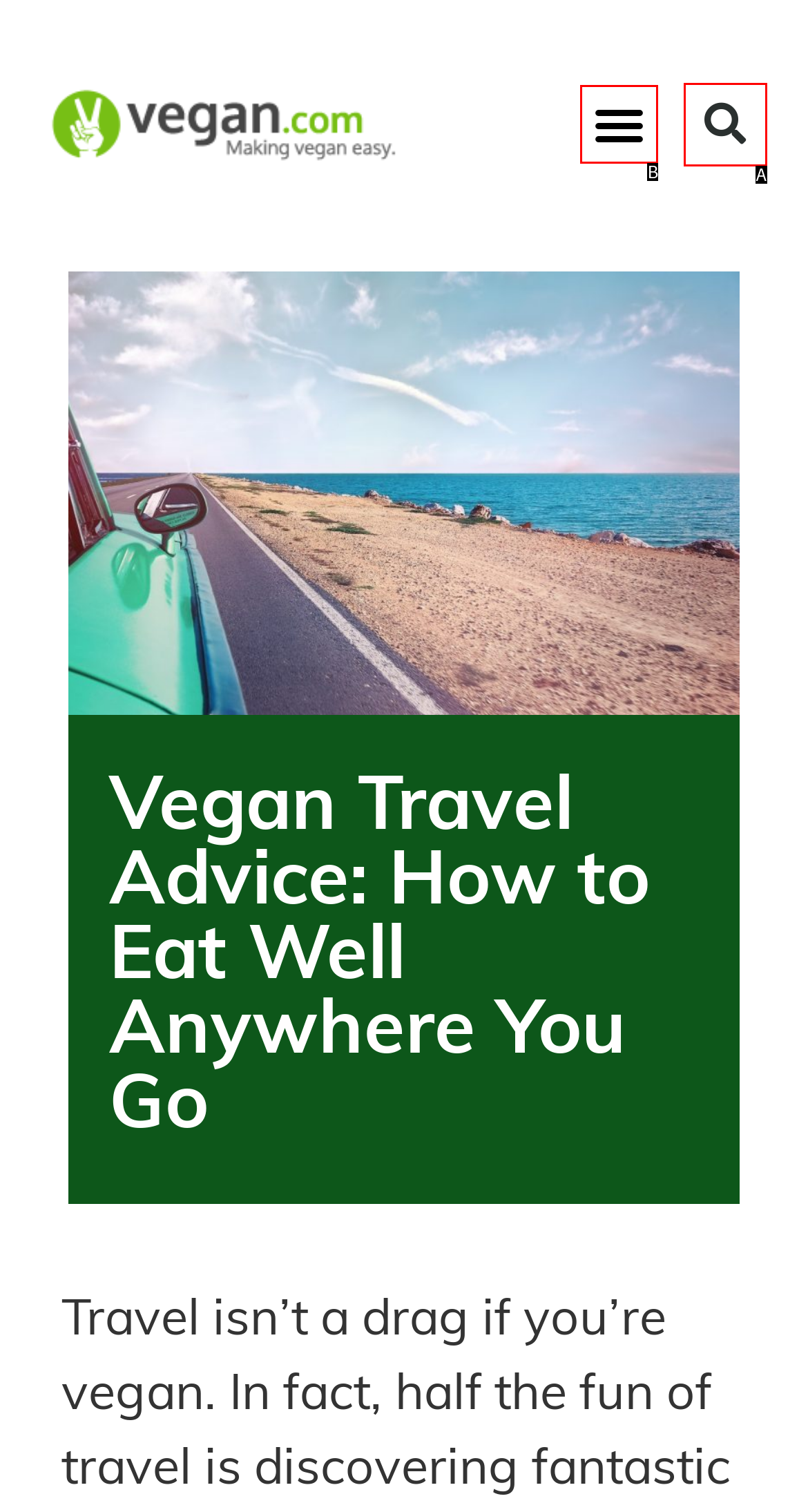From the given options, choose the HTML element that aligns with the description: Daily News Stories. Respond with the letter of the selected element.

None